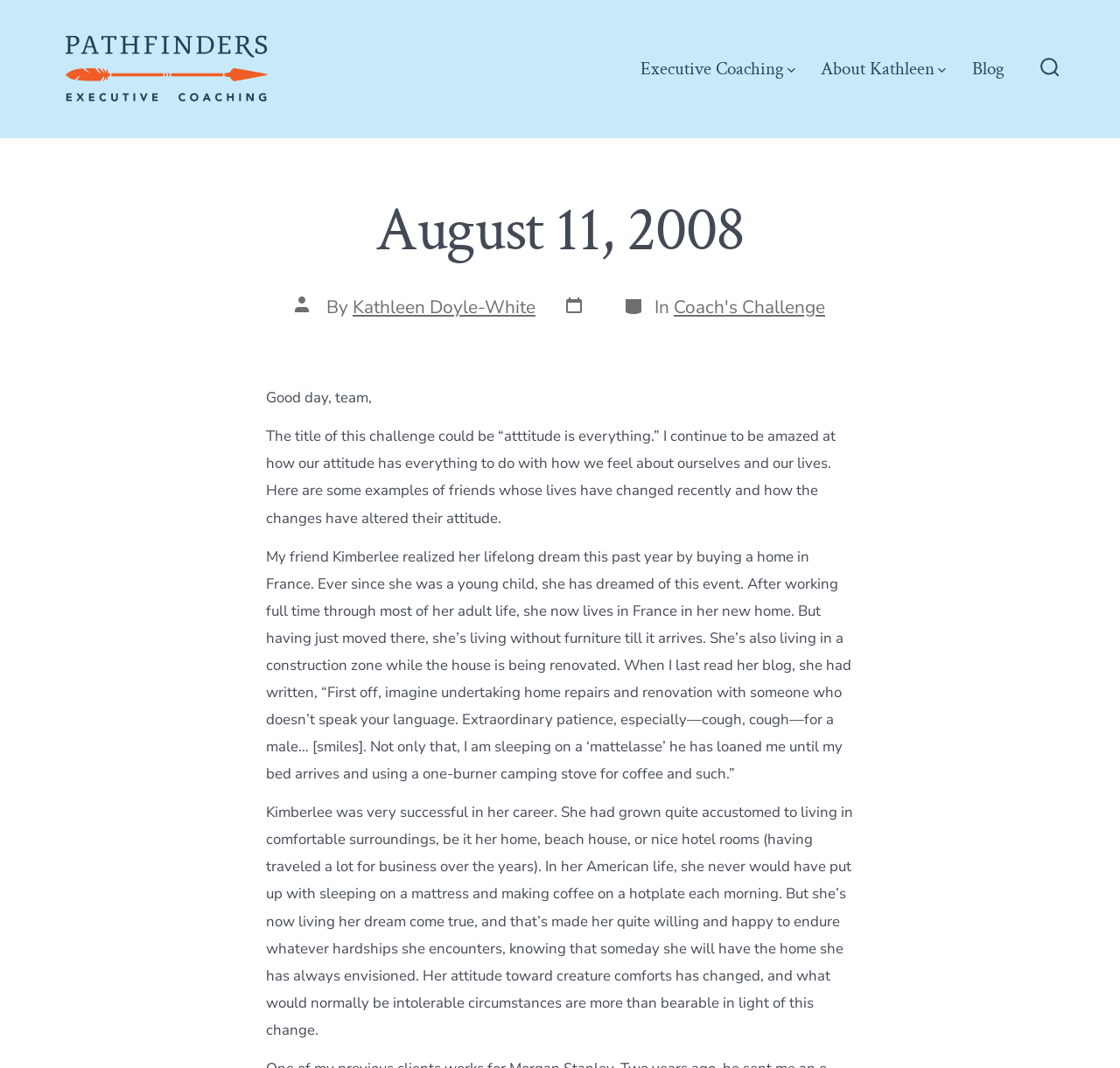Identify and provide the text of the main header on the webpage.

August 11, 2008